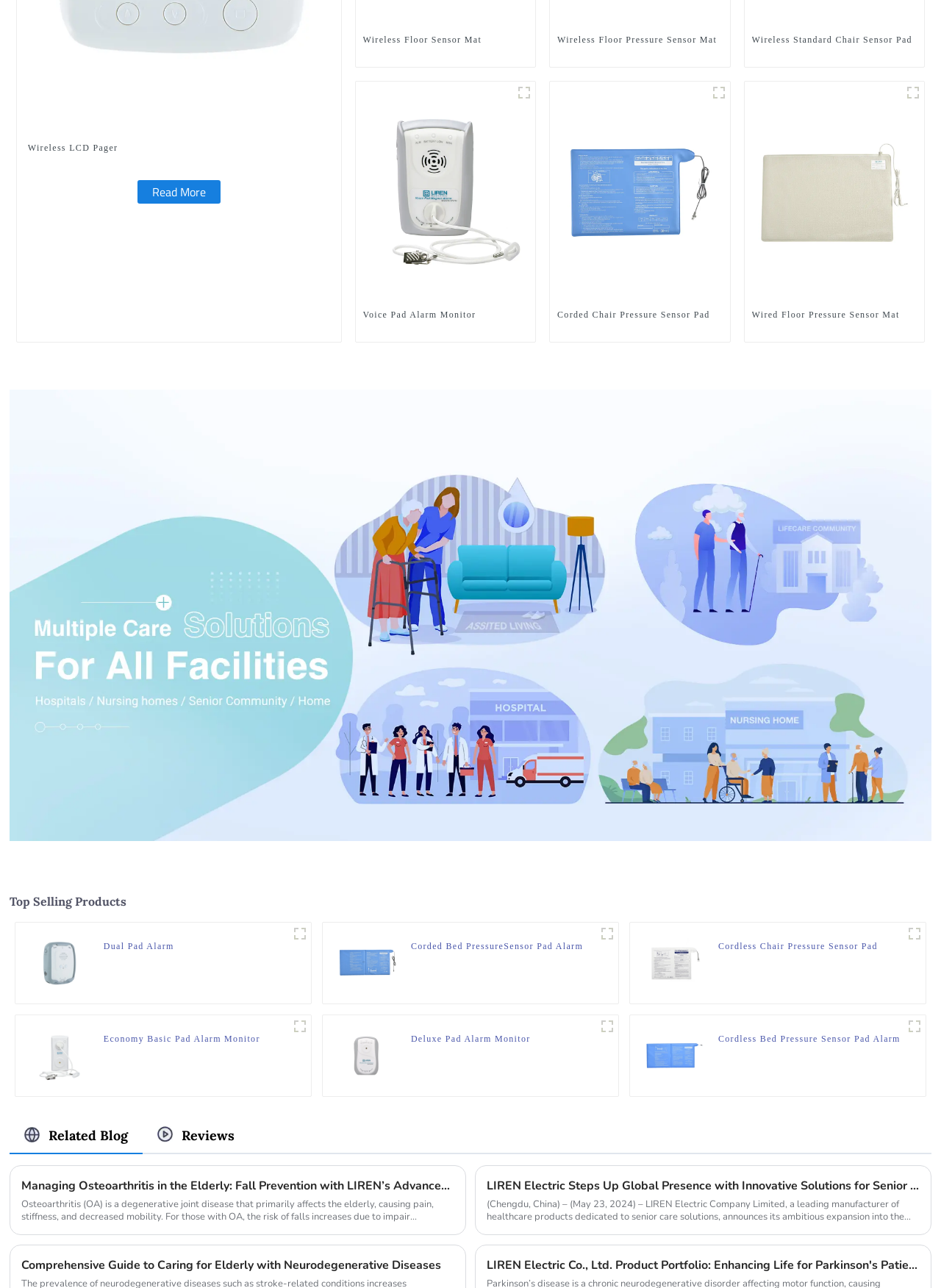Answer with a single word or phrase: 
How many products are displayed on this webpage?

12